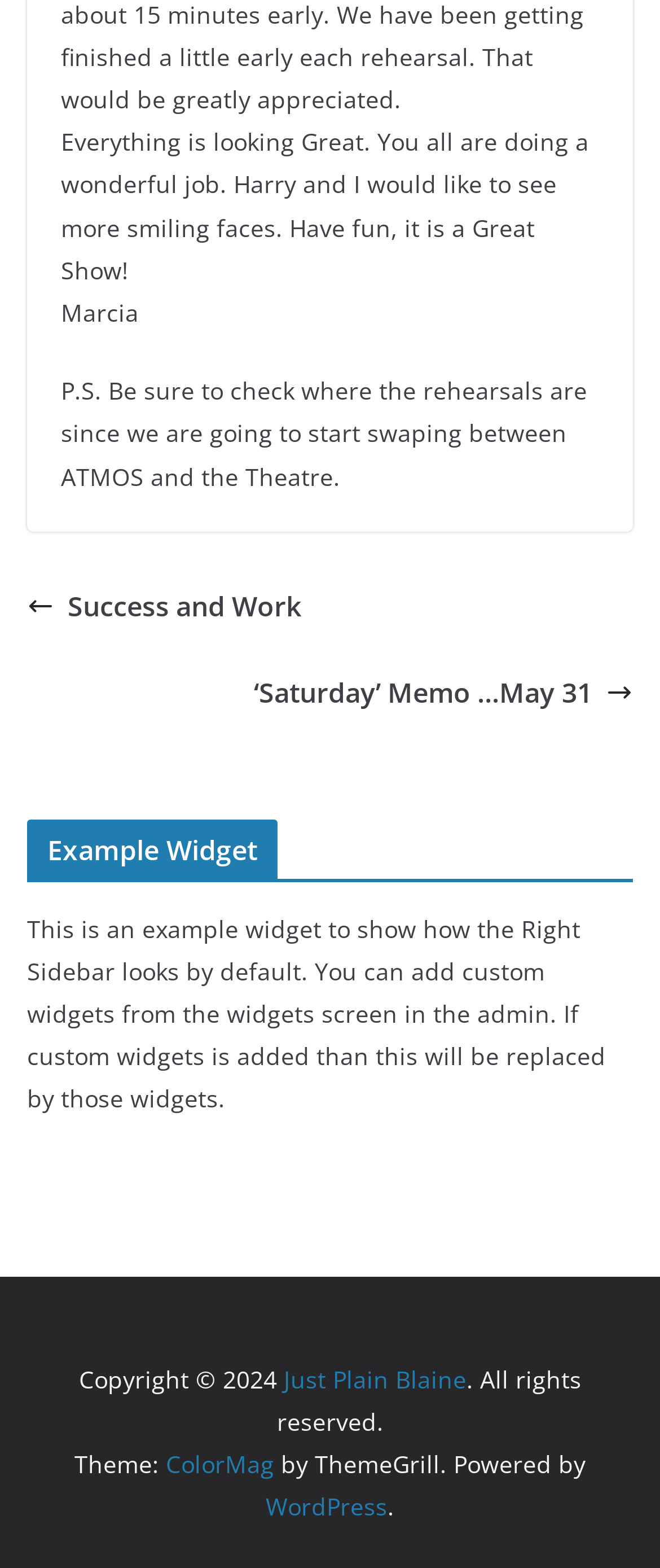Answer the question briefly using a single word or phrase: 
Who is the author of the message?

Marcia